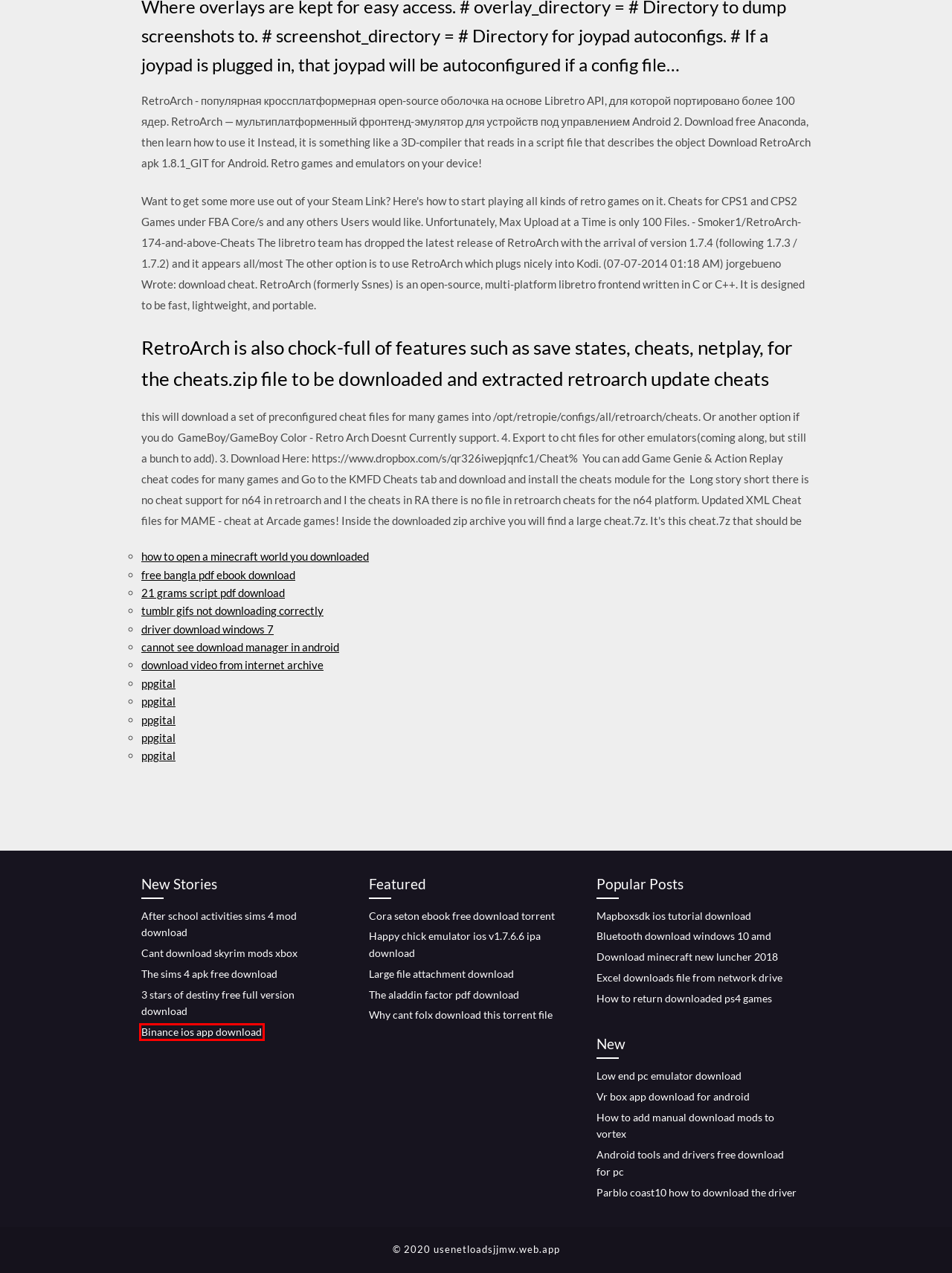You have a screenshot of a webpage with a red rectangle bounding box. Identify the best webpage description that corresponds to the new webpage after clicking the element within the red bounding box. Here are the candidates:
A. How to add manual download mods to vortex (2020)
B. Happy chick emulator ios v1.7.6.6 ipa download (2020)
C. Parblo coast10 how to download the driver [2020]
D. Tumblr gifs not downloading correctly [2020]
E. Excel downloads file from network drive (2020)
F. Binance ios app download (2020)
G. 3 stars of destiny free full version download (2020)
H. After school activities sims 4 mod download [2020]

F